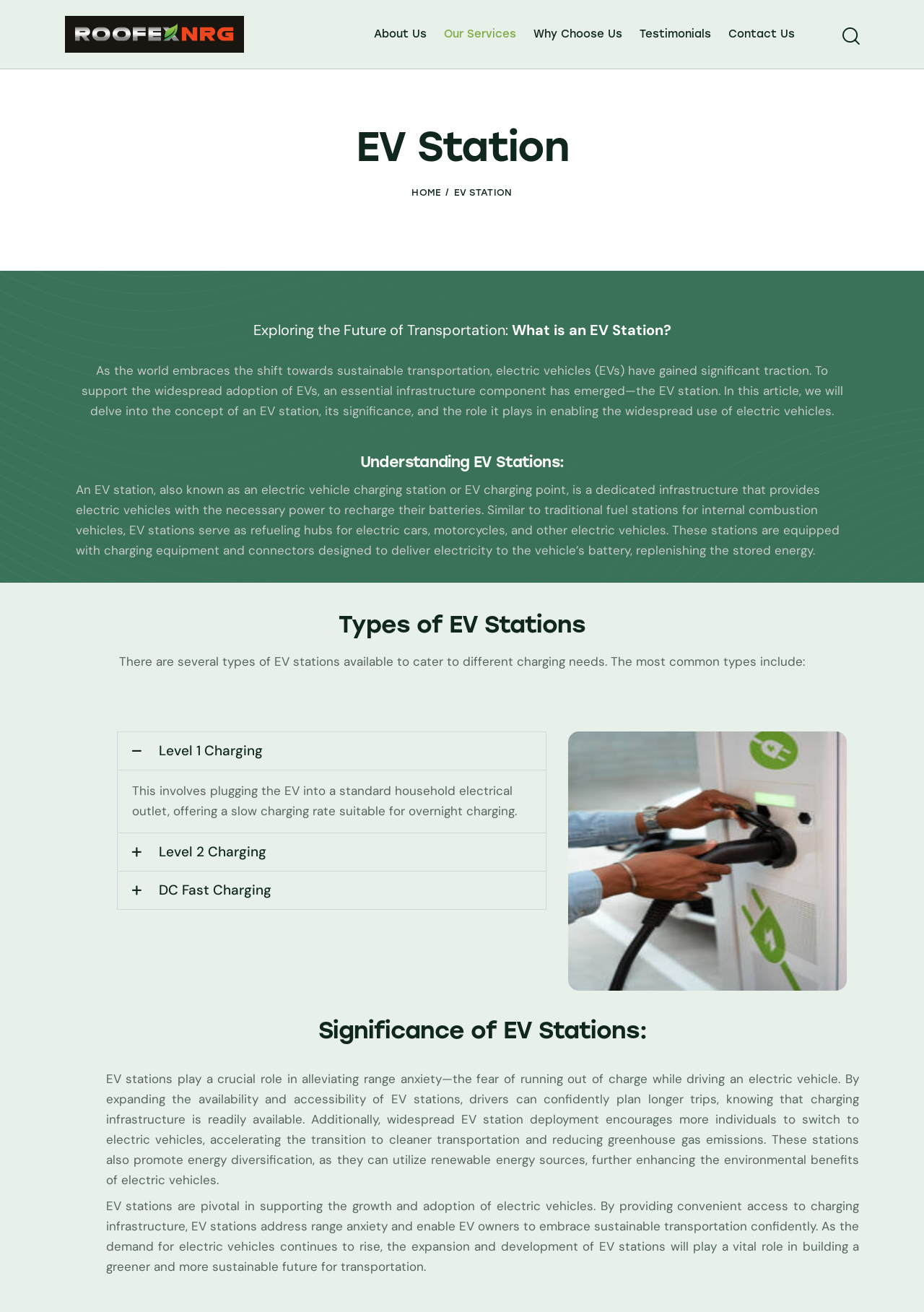Specify the bounding box coordinates of the area to click in order to follow the given instruction: "Click on Level 1 Charging tab."

[0.127, 0.558, 0.591, 0.587]